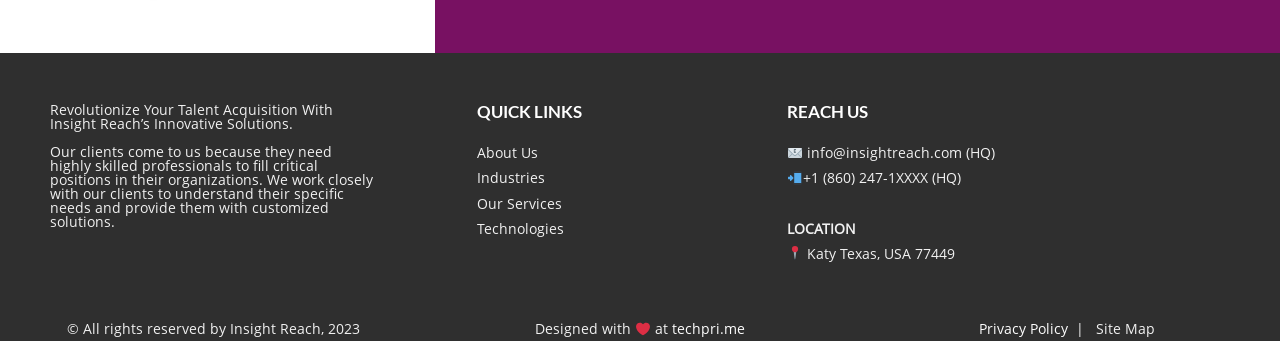What is the designer of the webpage?
Provide a one-word or short-phrase answer based on the image.

techpri.me